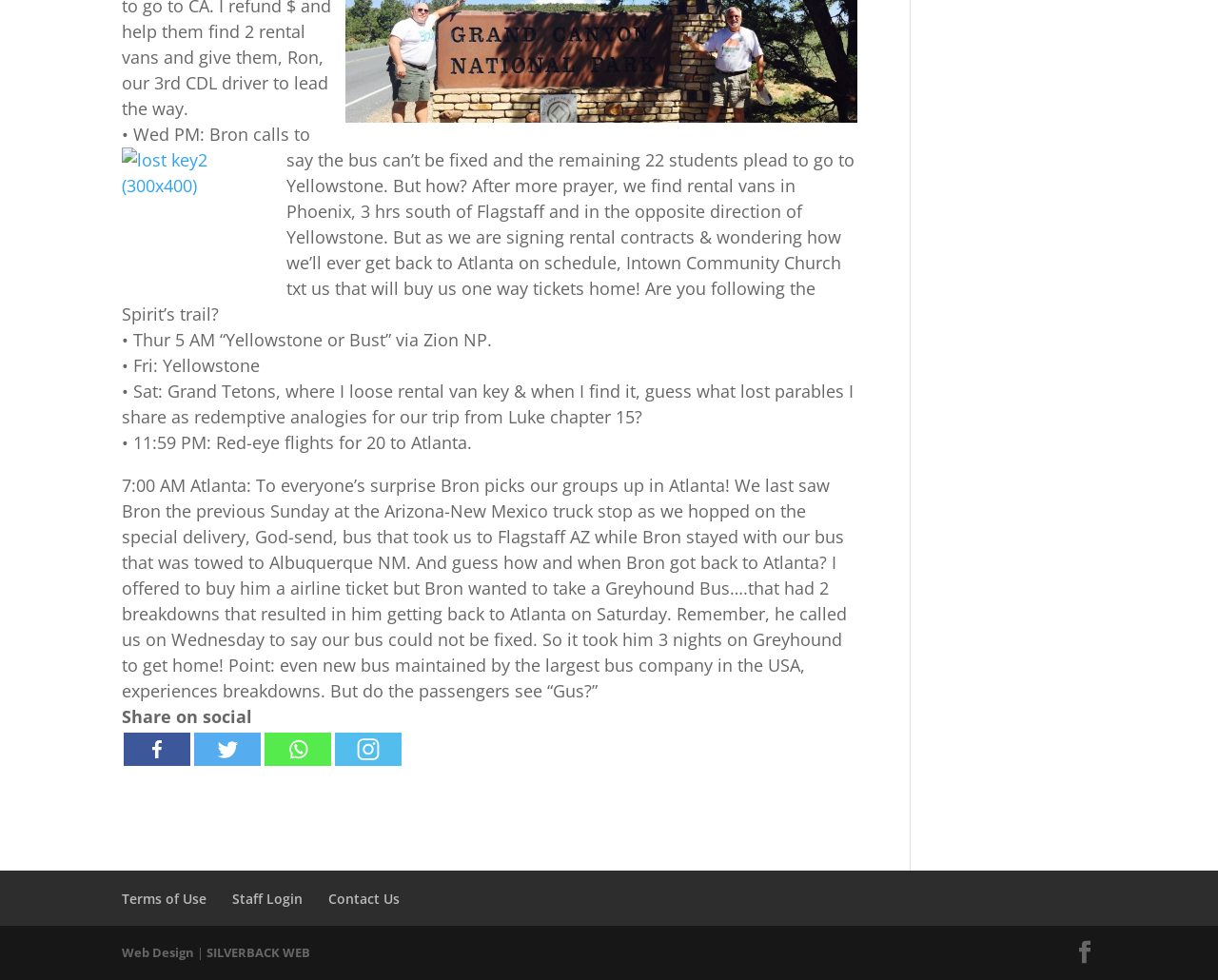Determine the bounding box coordinates of the element's region needed to click to follow the instruction: "Contact Us". Provide these coordinates as four float numbers between 0 and 1, formatted as [left, top, right, bottom].

[0.27, 0.908, 0.328, 0.926]